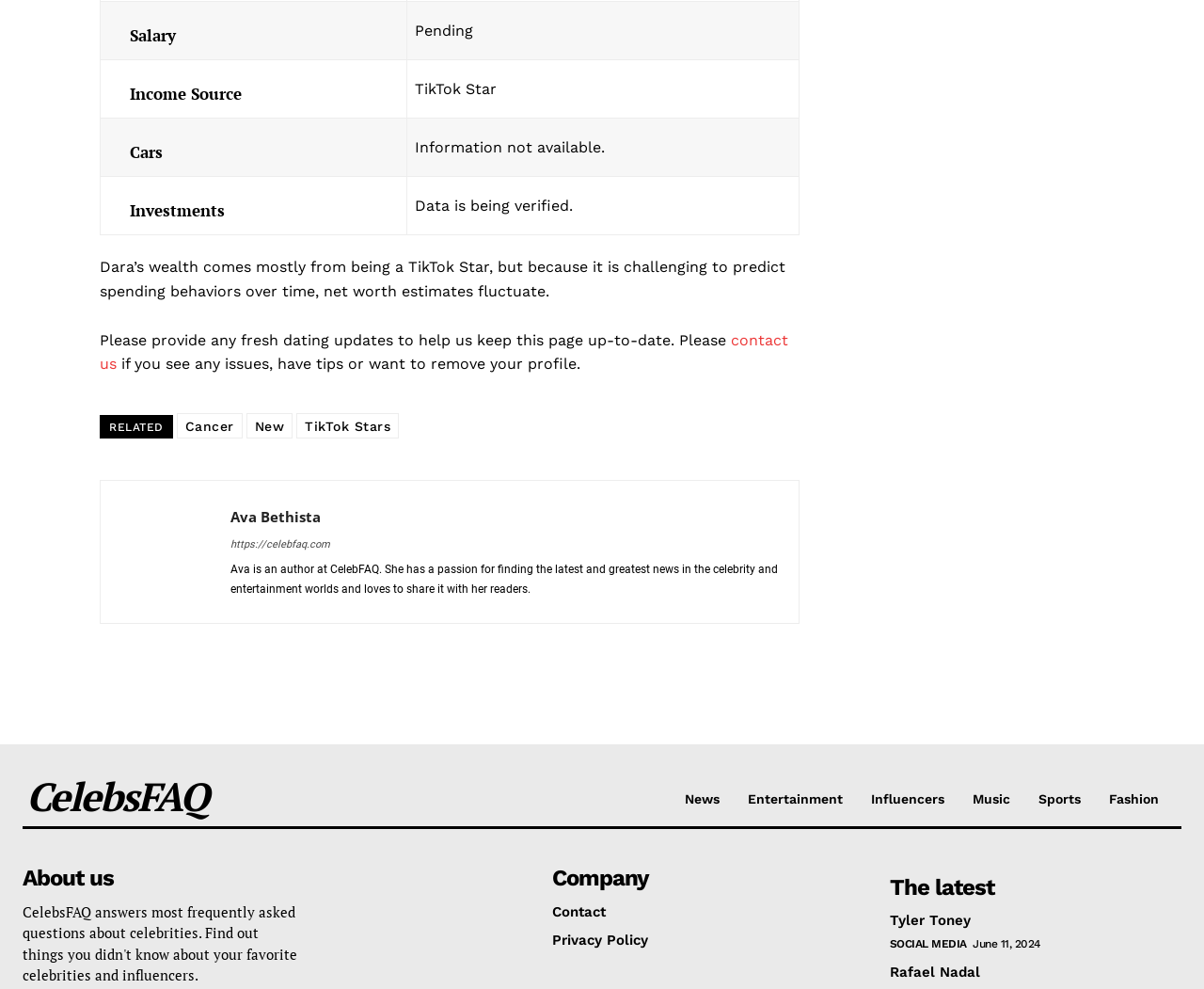Please determine the bounding box coordinates of the element's region to click in order to carry out the following instruction: "Visit the 'News' section". The coordinates should be four float numbers between 0 and 1, i.e., [left, top, right, bottom].

[0.569, 0.8, 0.598, 0.816]